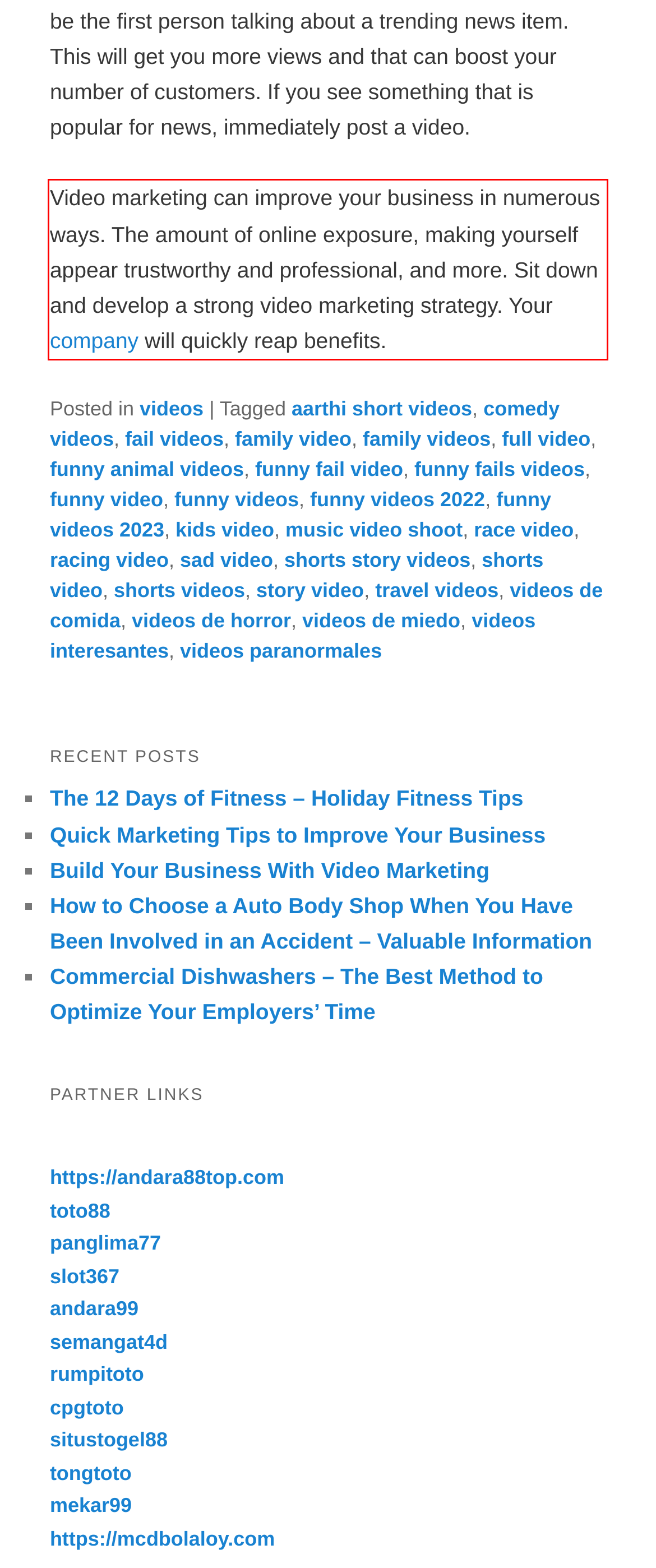Using the provided webpage screenshot, identify and read the text within the red rectangle bounding box.

Video marketing can improve your business in numerous ways. The amount of online exposure, making yourself appear trustworthy and professional, and more. Sit down and develop a strong video marketing strategy. Your company will quickly reap benefits.